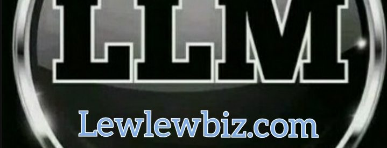Create a detailed narrative of what is happening in the image.

The image prominently features the acronym "LLM" displayed in bold, uppercase letters, symbolizing a business or organization that may focus on innovative services or solutions. Below the acronym is the website address "Lewlewbiz.com," suggesting an online presence where more information can be found. The overall design is sleek and professional, conveying a sense of authority and modernity, likely aimed at a business-minded audience. The background appears to be dark, enhancing the visibility of the text and adding a touch of sophistication.